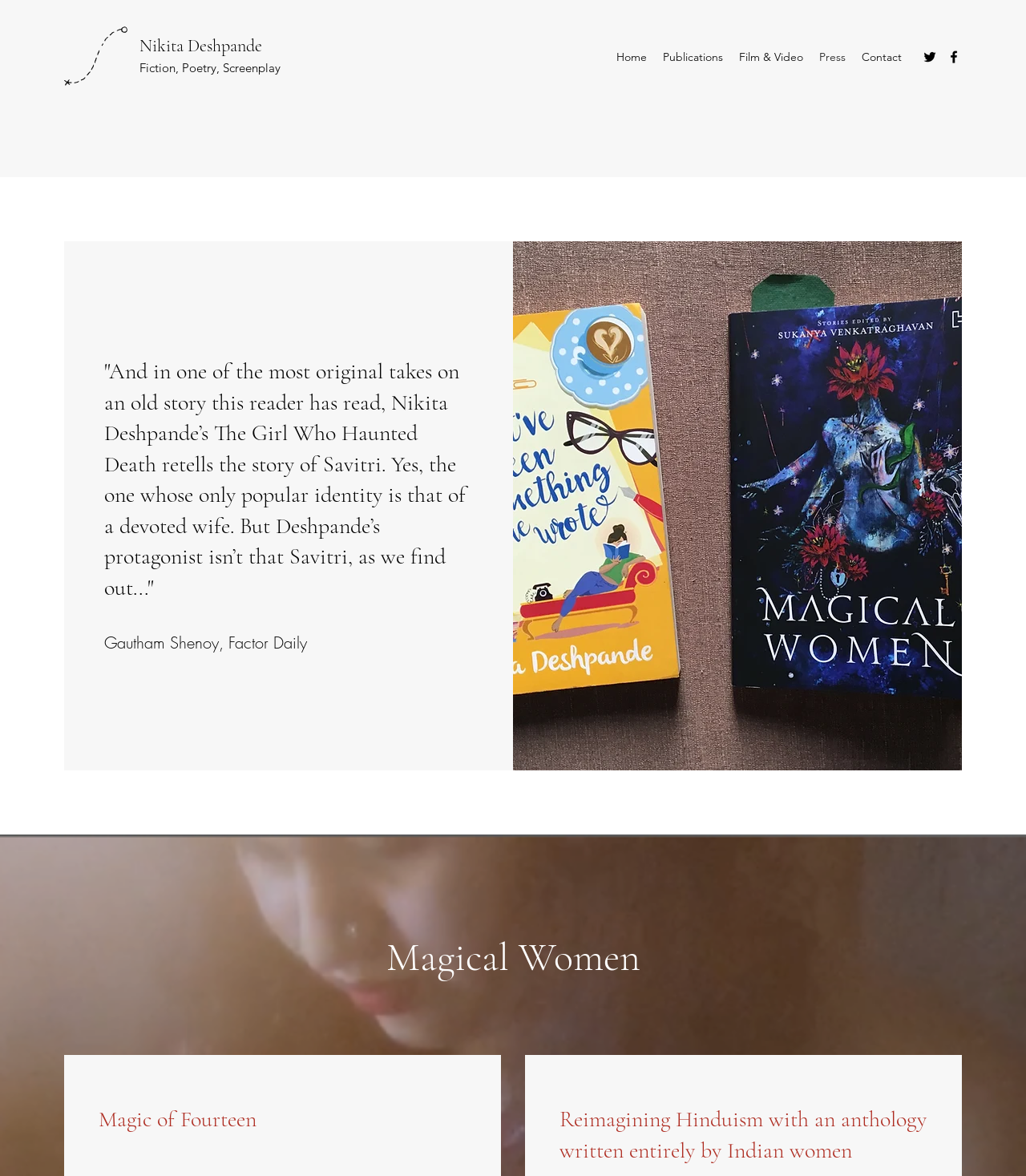Could you locate the bounding box coordinates for the section that should be clicked to accomplish this task: "Check Twitter social media link".

[0.898, 0.042, 0.914, 0.055]